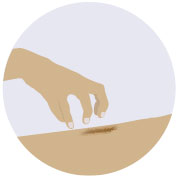What is the significance of touch in the context?
Please respond to the question with a detailed and well-explained answer.

The caption highlights the significance of touch in the context of health and diagnostics, emphasizing its importance in medical assessments, particularly in identifying injuries related to concussions.